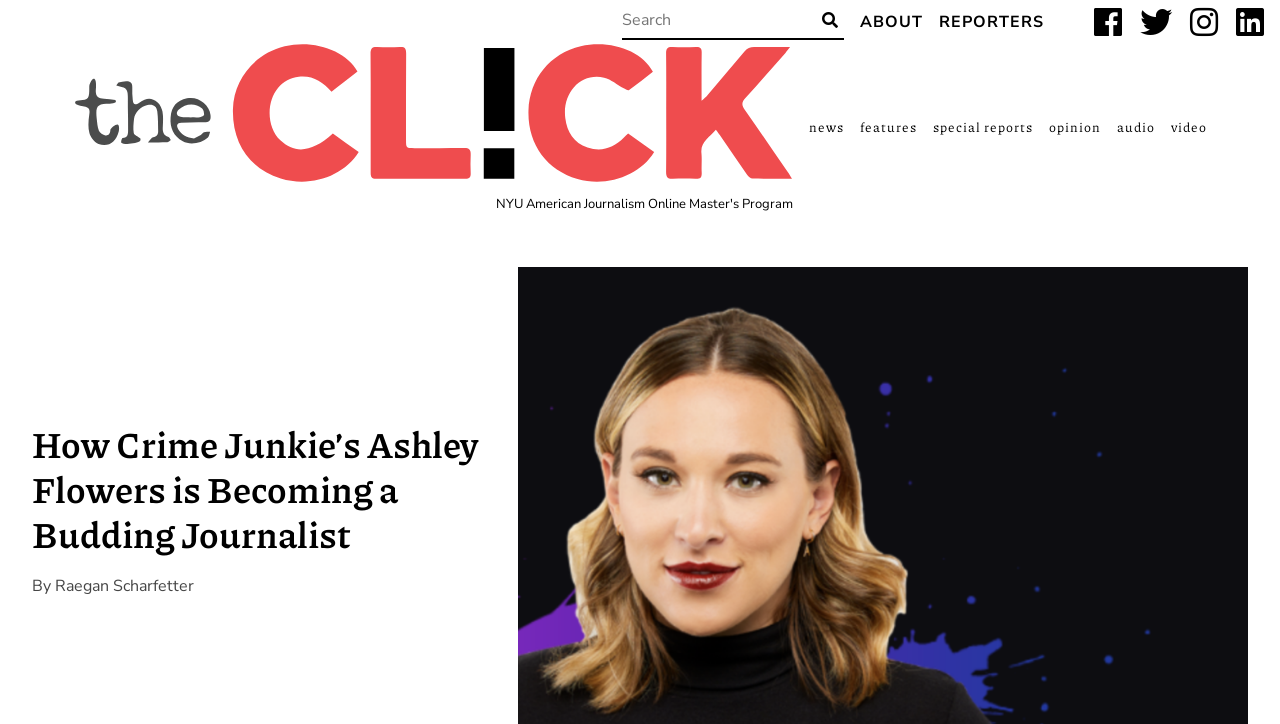Determine the bounding box coordinates of the region I should click to achieve the following instruction: "Read the news". Ensure the bounding box coordinates are four float numbers between 0 and 1, i.e., [left, top, right, bottom].

[0.632, 0.159, 0.659, 0.193]